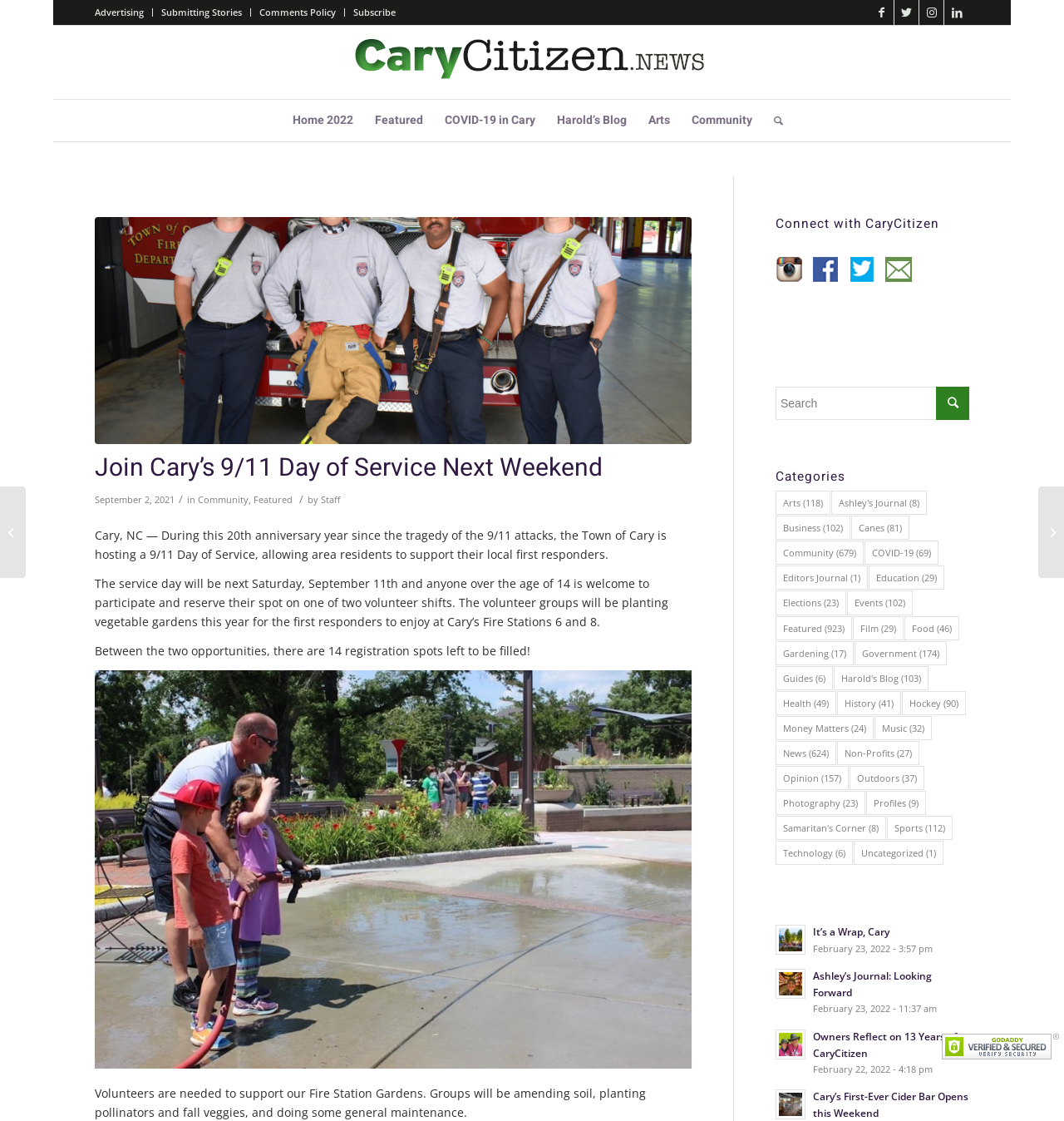From the webpage screenshot, predict the bounding box of the UI element that matches this description: "Cary’s Own Paralympic Champions".

[0.976, 0.434, 1.0, 0.516]